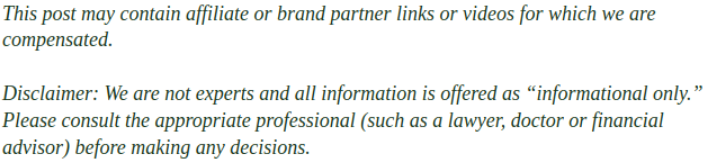Generate a comprehensive description of the image.

The image features a disclaimer emphasizing that the content may contain affiliate links or partnerships, and it advises readers to seek professional guidance before making decisions. The text articulates the importance of consulting experts in relevant fields, such as law, medicine, or finance, to ensure informed choices. This disclaimer is indicative of a practice common in online content, where transparency about potential financial relationships and the limitations of the information provided is essential for audience trust and accountability.